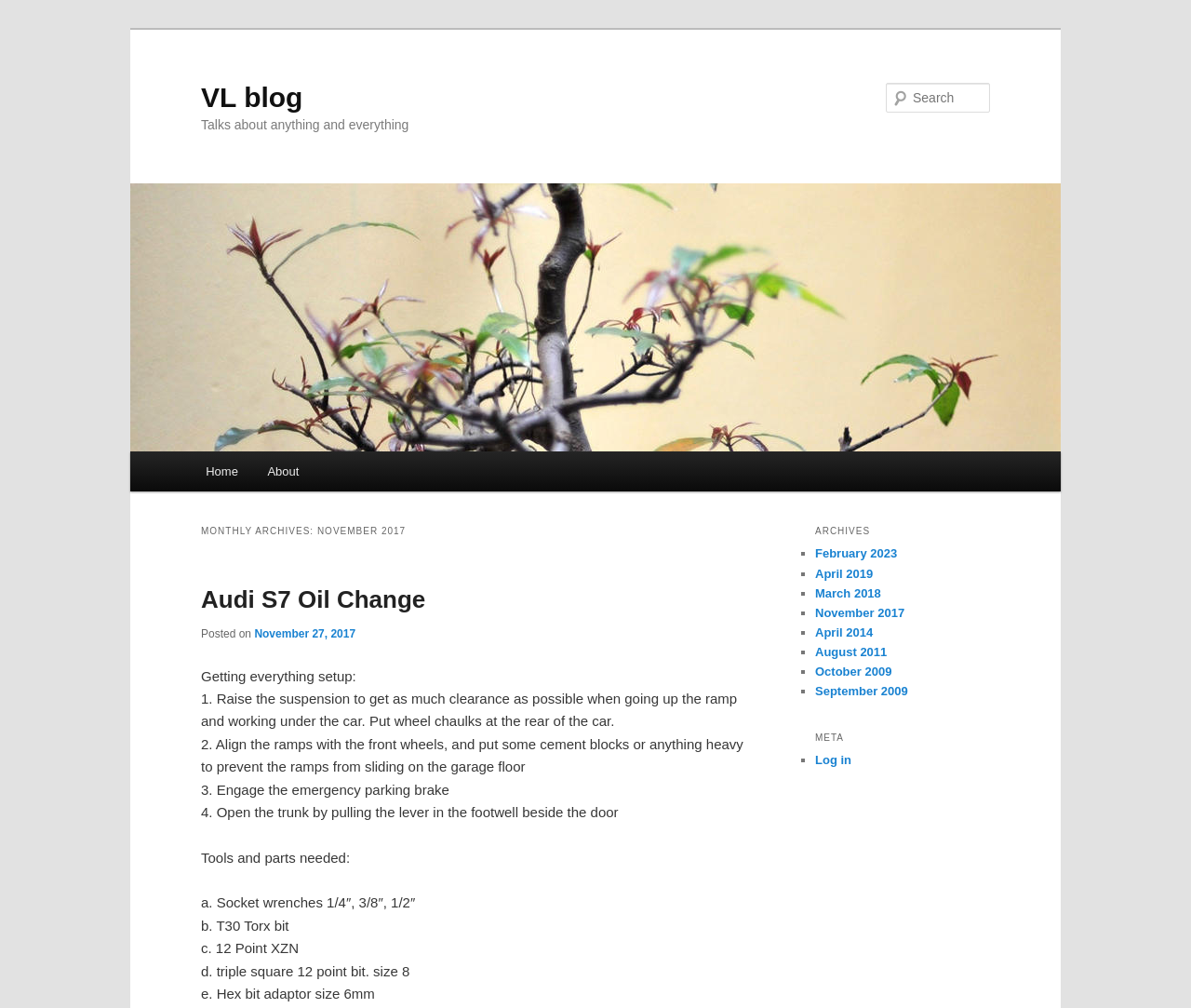Please identify the bounding box coordinates of the element that needs to be clicked to execute the following command: "Log in to the website". Provide the bounding box using four float numbers between 0 and 1, formatted as [left, top, right, bottom].

[0.684, 0.747, 0.715, 0.761]